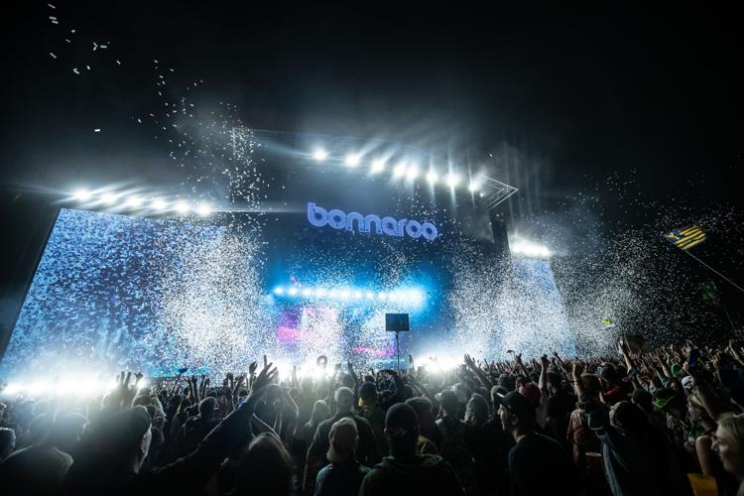What is falling from the sky?
Refer to the image and give a detailed answer to the question.

The caption describes a 'colorful confetti shower' which implies that confetti is falling from the sky, adding to the festive atmosphere of the event.